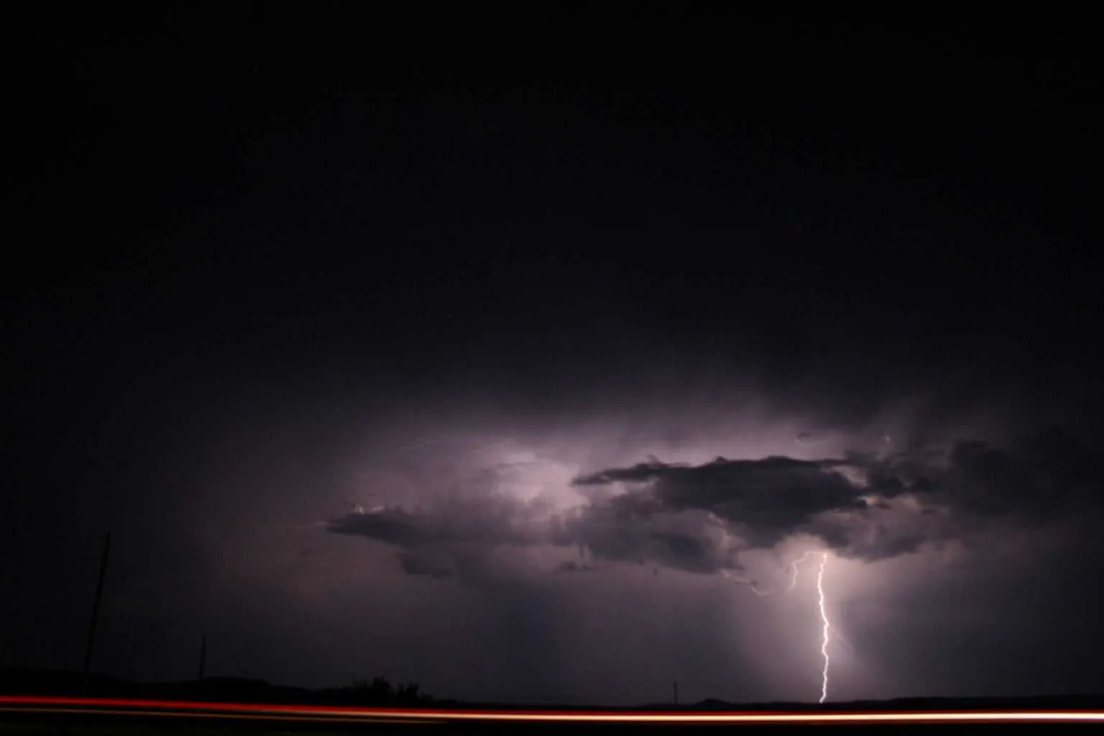What is the purpose of the advanced lightning detection network established in 2005?
Based on the image, give a one-word or short phrase answer.

To detect cloud-to-ground strikes